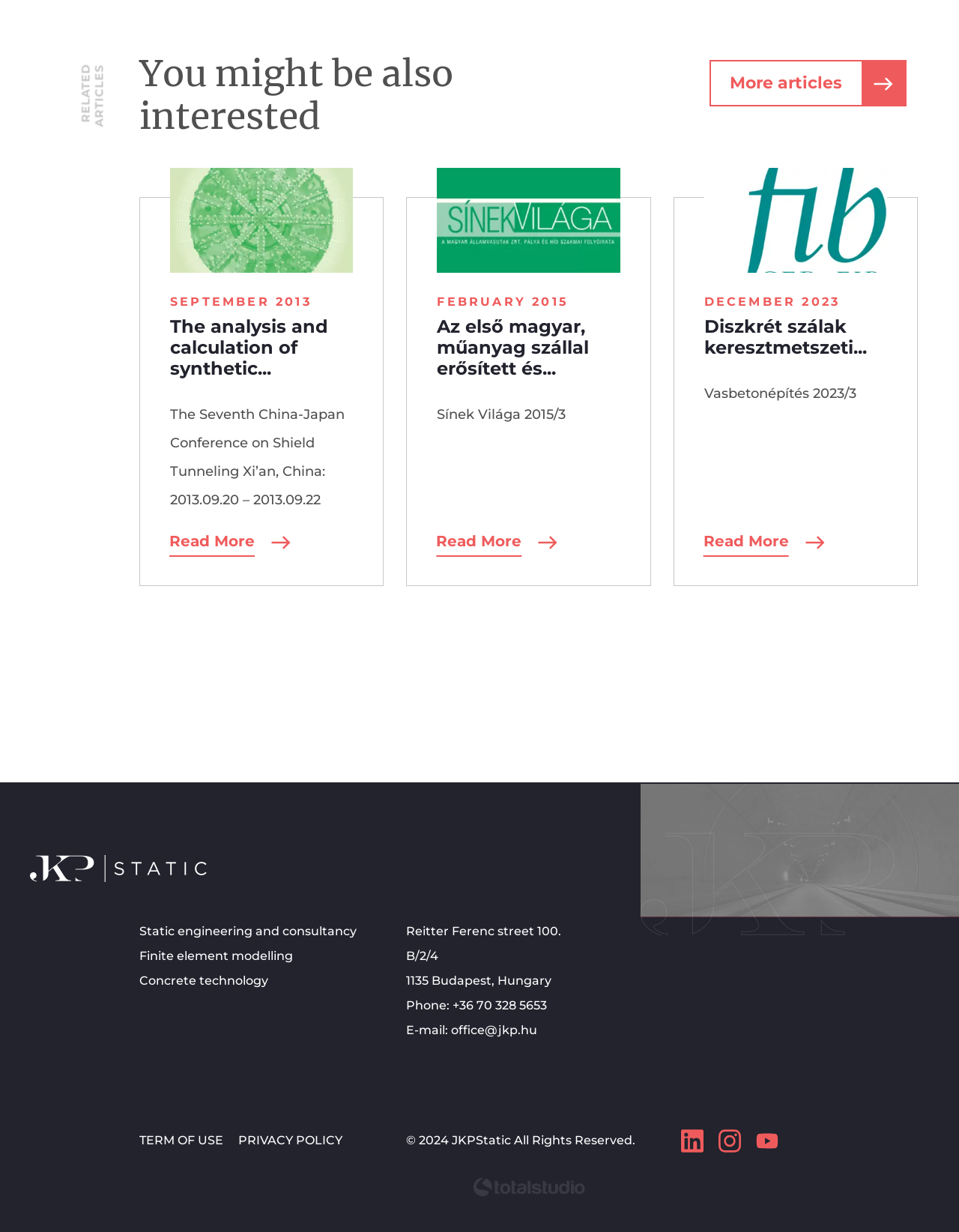Specify the bounding box coordinates of the area to click in order to execute this command: 'Read more about Az első magyar, műanyag szállal erősített és'. The coordinates should consist of four float numbers ranging from 0 to 1, and should be formatted as [left, top, right, bottom].

[0.456, 0.256, 0.614, 0.308]